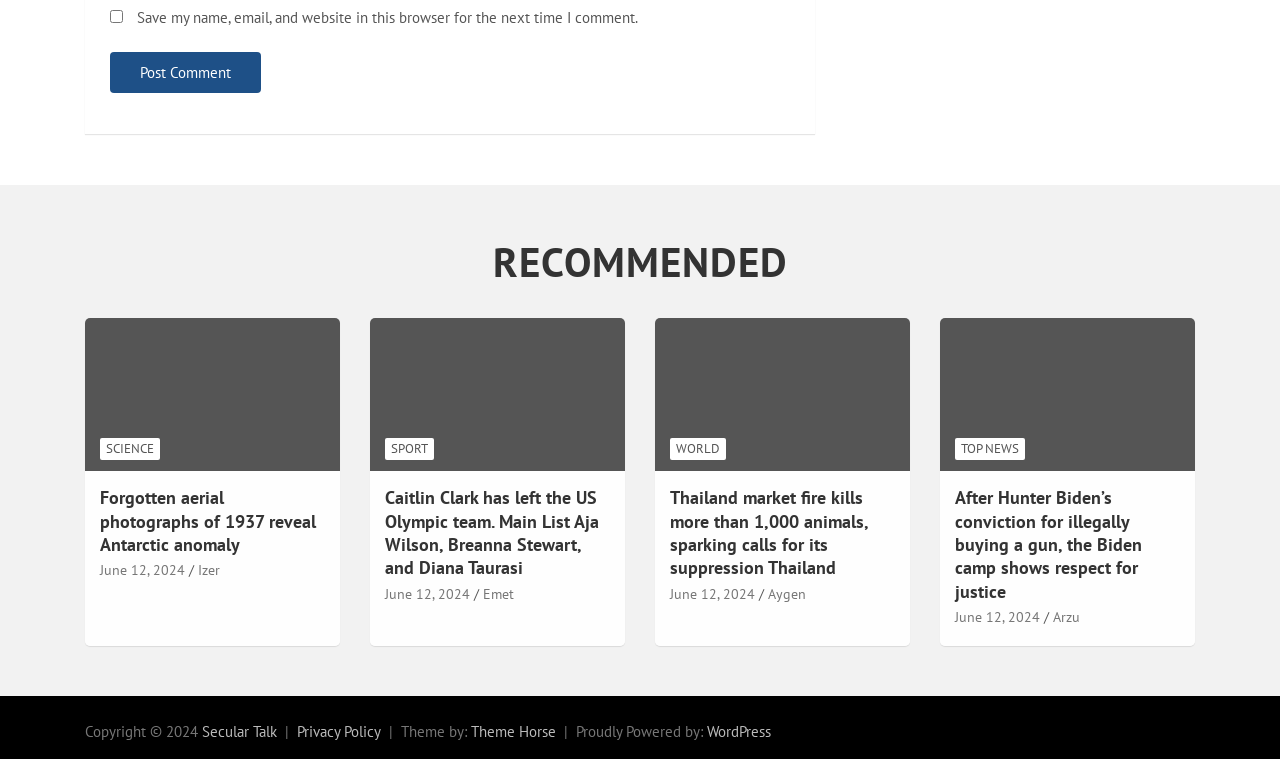Find and indicate the bounding box coordinates of the region you should select to follow the given instruction: "Check the latest TOP NEWS".

[0.746, 0.577, 0.801, 0.606]